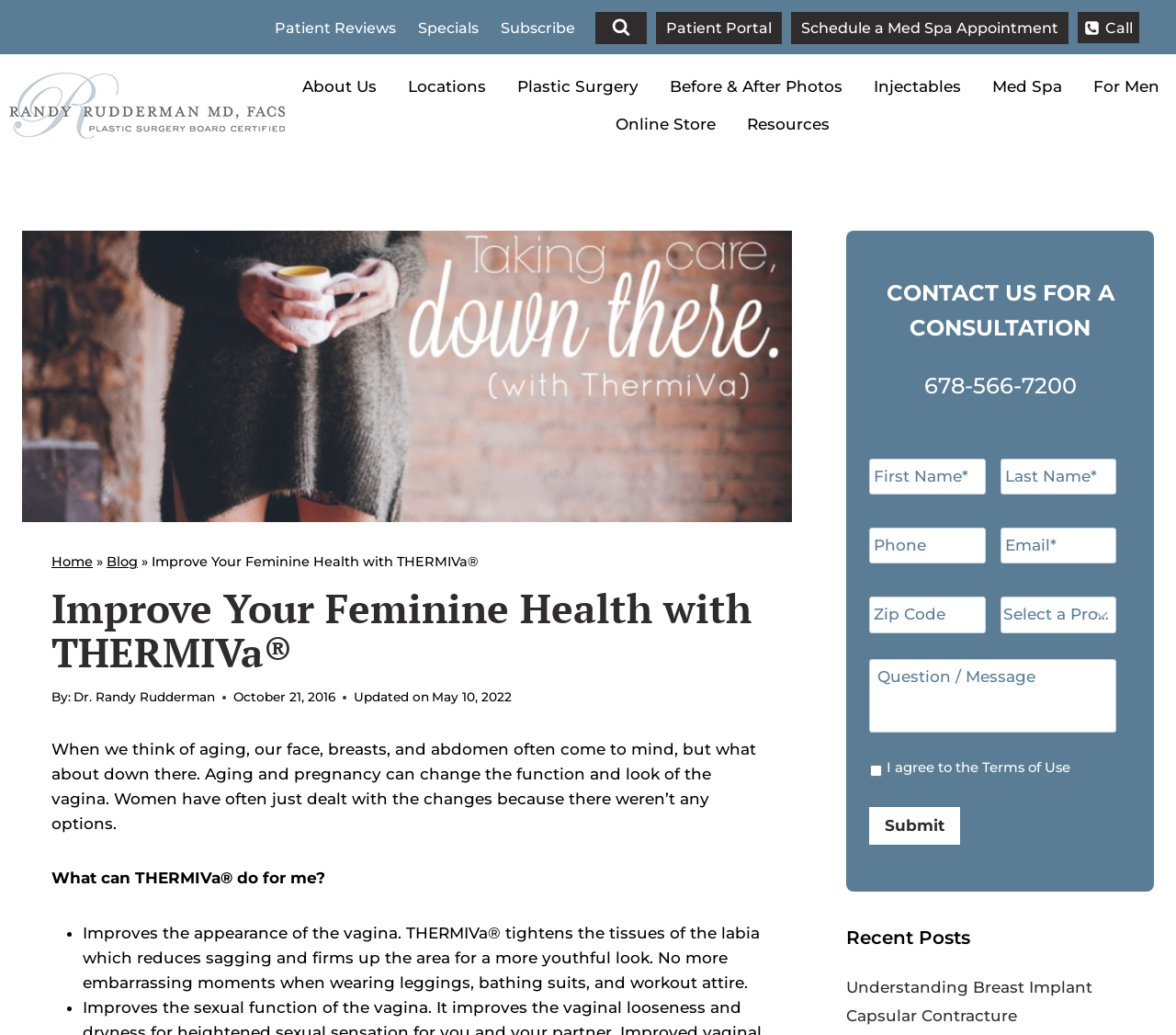Identify the bounding box coordinates of the clickable region to carry out the given instruction: "Click the 'Blog' link".

[0.091, 0.535, 0.117, 0.551]